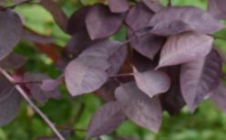Give a comprehensive caption that covers the entire image content.

The image showcases a collection of rich, deep purple leaves, likely from a plant known for its striking foliage. The leaves exhibit various shapes and sizes, contributing to a lush and vibrant appearance. This visual highlights the beauty of such plants, making them an attractive addition to gardens or landscapes. The play of light and shadow across the leaves emphasizes their texture and color, while the blurred background suggests a natural setting, further enhancing the aesthetic appeal. This image serves as a reminder of the diverse beauty found in nature, particularly in plants that offer visual interest throughout the seasons.